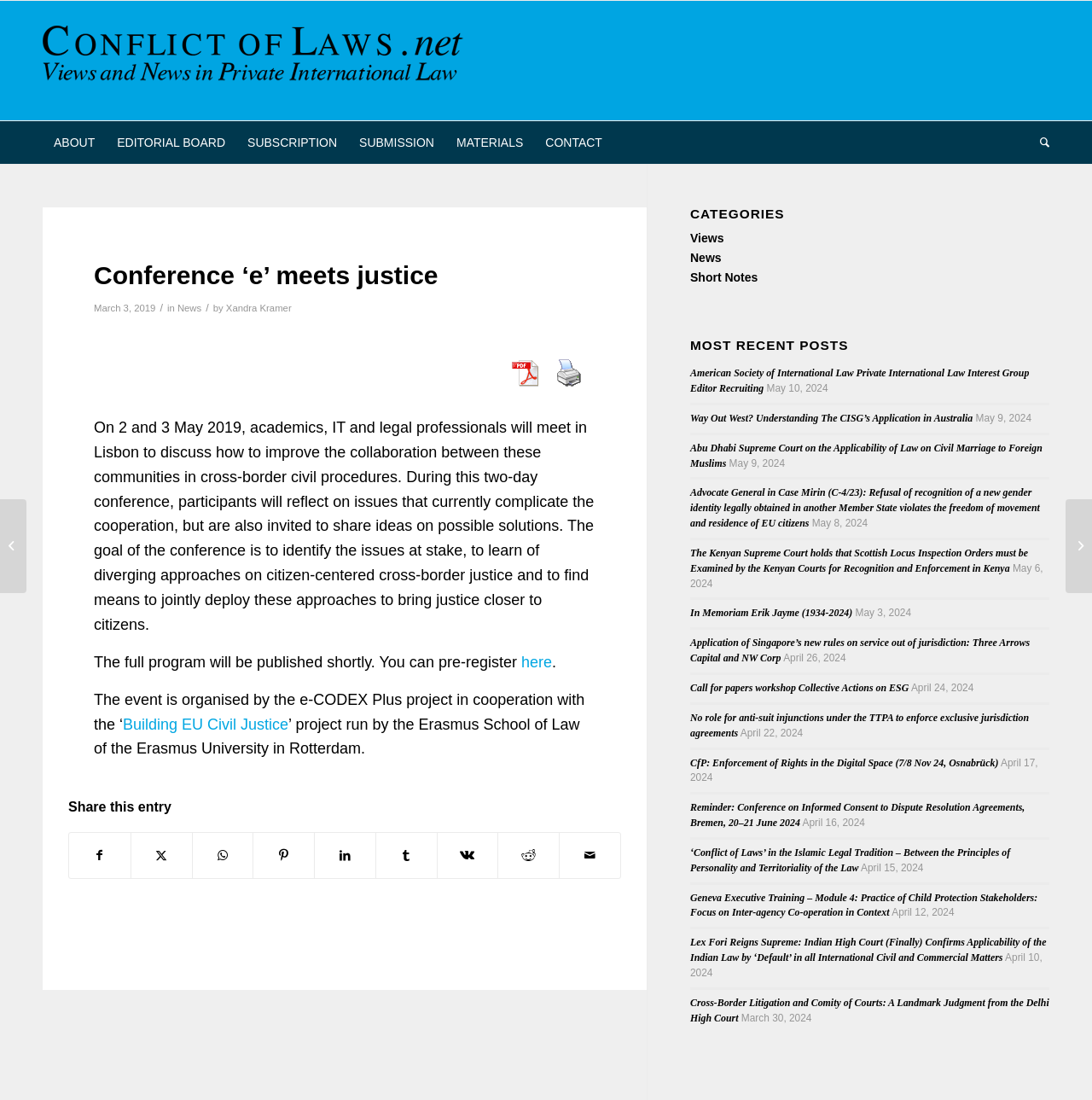Specify the bounding box coordinates of the area that needs to be clicked to achieve the following instruction: "Pre-register for the conference".

[0.477, 0.594, 0.505, 0.61]